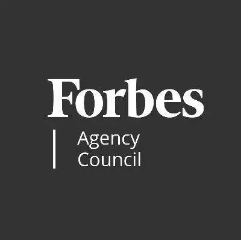Offer a detailed explanation of what is depicted in the image.

The image features the logo of the "Forbes Agency Council," prominently displayed against a dark background. The logo includes the word "Forbes" in bold, white lettering, followed by "Agency Council" in a slightly smaller font, indicating its status as an esteemed community for executives in the marketing and advertising industries. This graphic representation signifies credibility and recognition, suggesting that the entities associated with it are part of an elite network, showcasing their expertise and leadership in the field. The overall design is sleek and professional, reinforcing the high standards attributed to the Forbes brand.